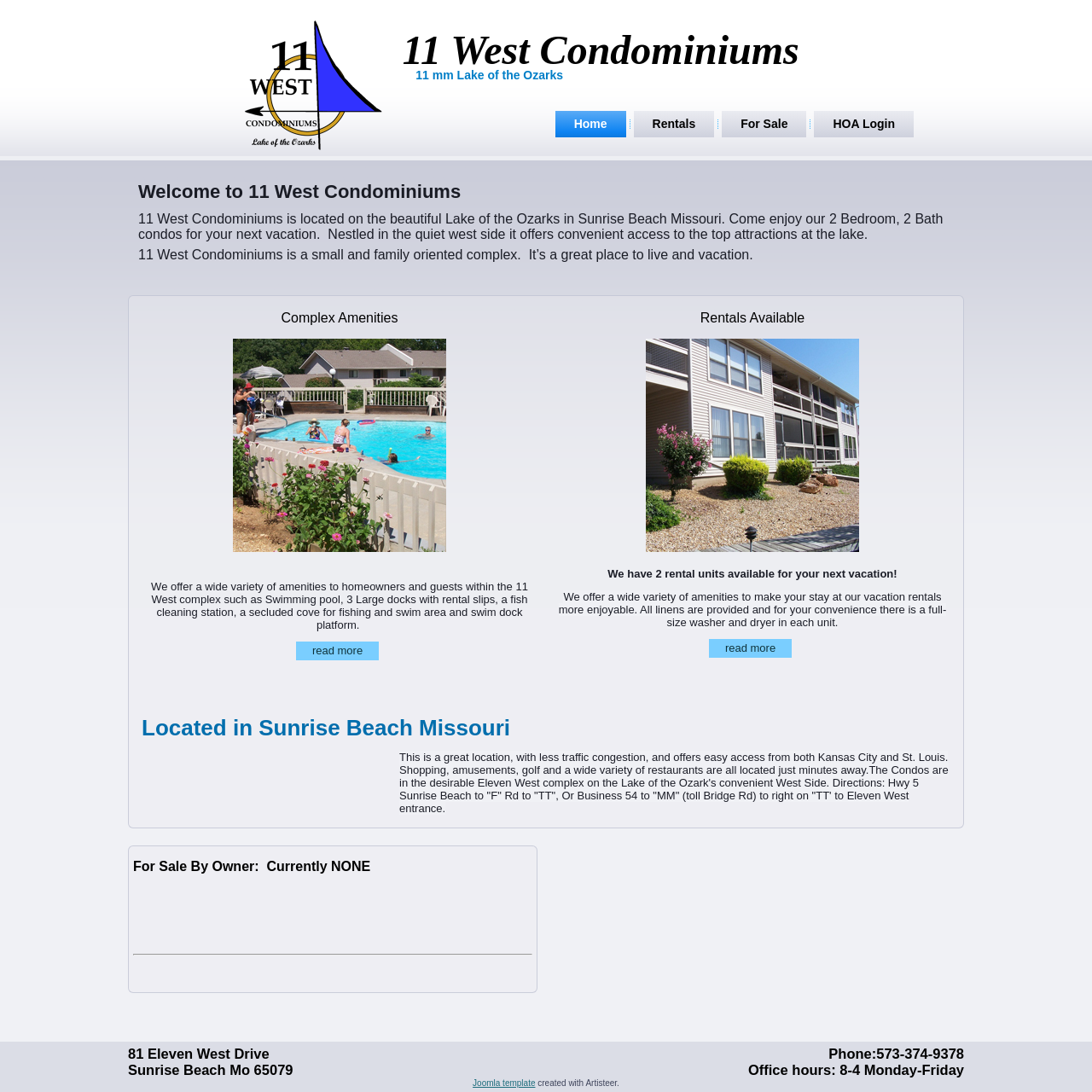Detail the various sections and features of the webpage.

The webpage is about 11 West Condominiums, a condominium complex located at Lake of the Ozarks in Sunrise Beach, Missouri. At the top of the page, there is a heading that reads "11 West Condominiums" and a link with the same text. Below this, there is another heading that reads "Lake of the Ozarks". 

On the top-right side of the page, there are four links: "Home", "Rentals", "For Sale", and "HOA Login". 

Below the top section, there is a welcome message that introduces 11 West Condominiums as a beautiful condominium complex located on Lake of the Ozarks, offering 2-bedroom, 2-bath condos for vacation rentals. 

Following this, there is a brief description of the complex, stating that it is a small and family-oriented complex, ideal for living and vacationing. 

The main content of the page is divided into three sections. The first section describes the complex amenities, including a swimming pool, three large docks with rental slips, a fish cleaning station, and a secluded cove for fishing and swimming. There is an image and a "read more" link in this section. 

The second section is about rentals available at the complex, mentioning that there are two rental units available, each with amenities like linens, a full-size washer, and dryer. There is another image and a "read more" link in this section. 

The third section provides information about the location of the complex, stating that it is situated in Sunrise Beach, Missouri, with easy access from Kansas City and St. Louis. It also provides directions to the complex. 

At the bottom of the page, there is a section with contact information, including an address, phone number, and office hours. There are also two links, one to Joomla template and another to Artisteer, a website creation tool.